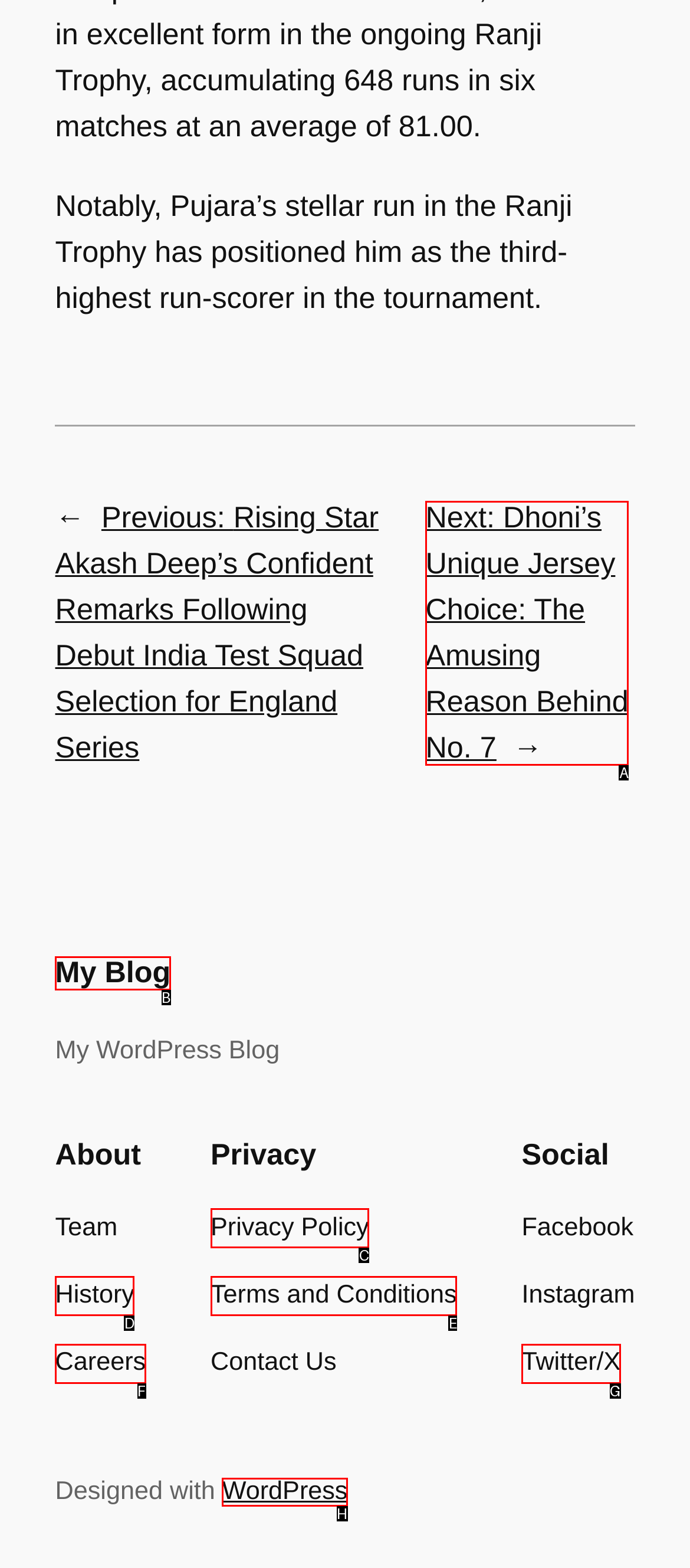Identify the UI element described as: Terms and Conditions
Answer with the option's letter directly.

E